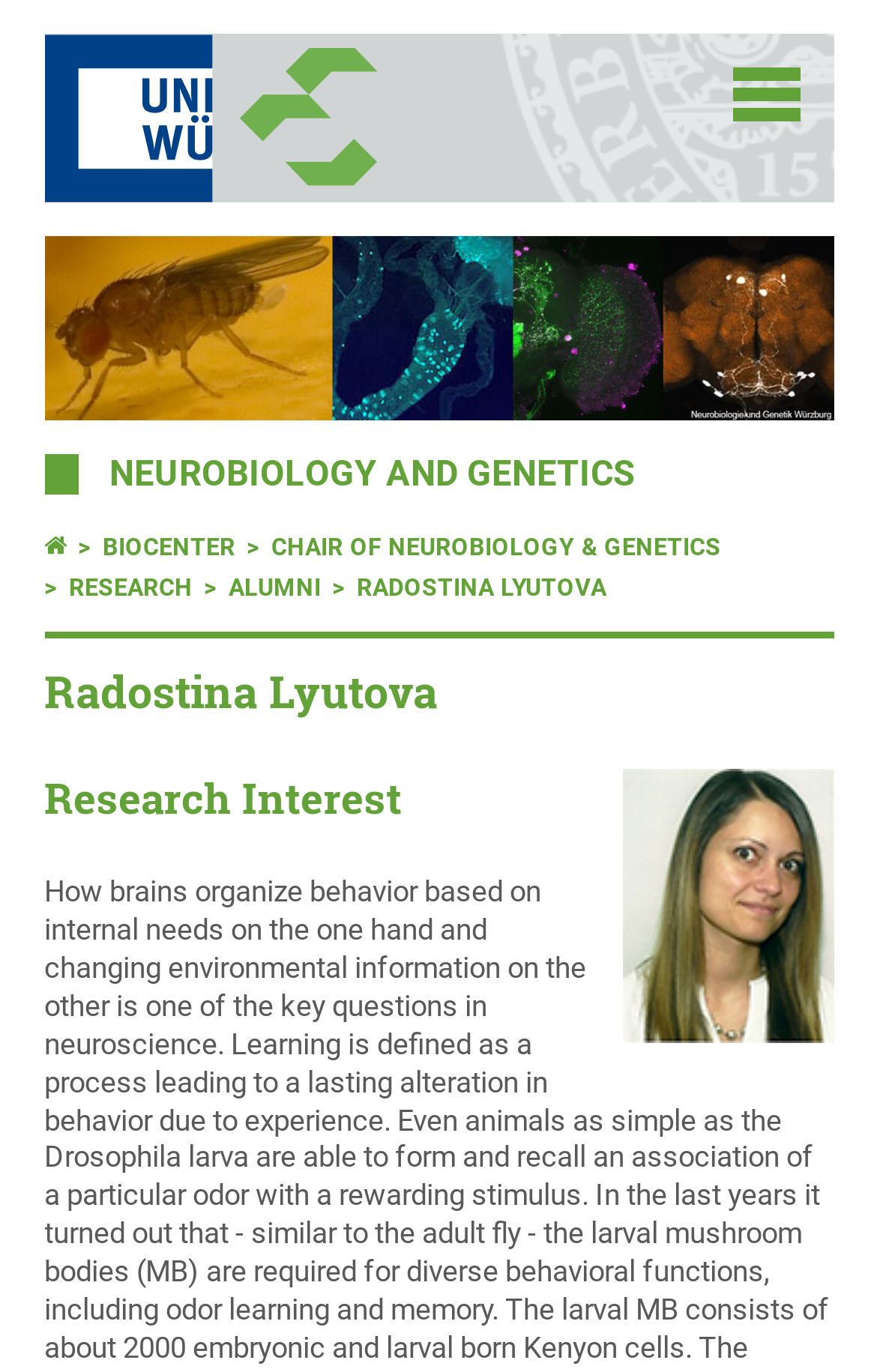Specify the bounding box coordinates of the region I need to click to perform the following instruction: "View Sermons on YouTube". The coordinates must be four float numbers in the range of 0 to 1, i.e., [left, top, right, bottom].

None